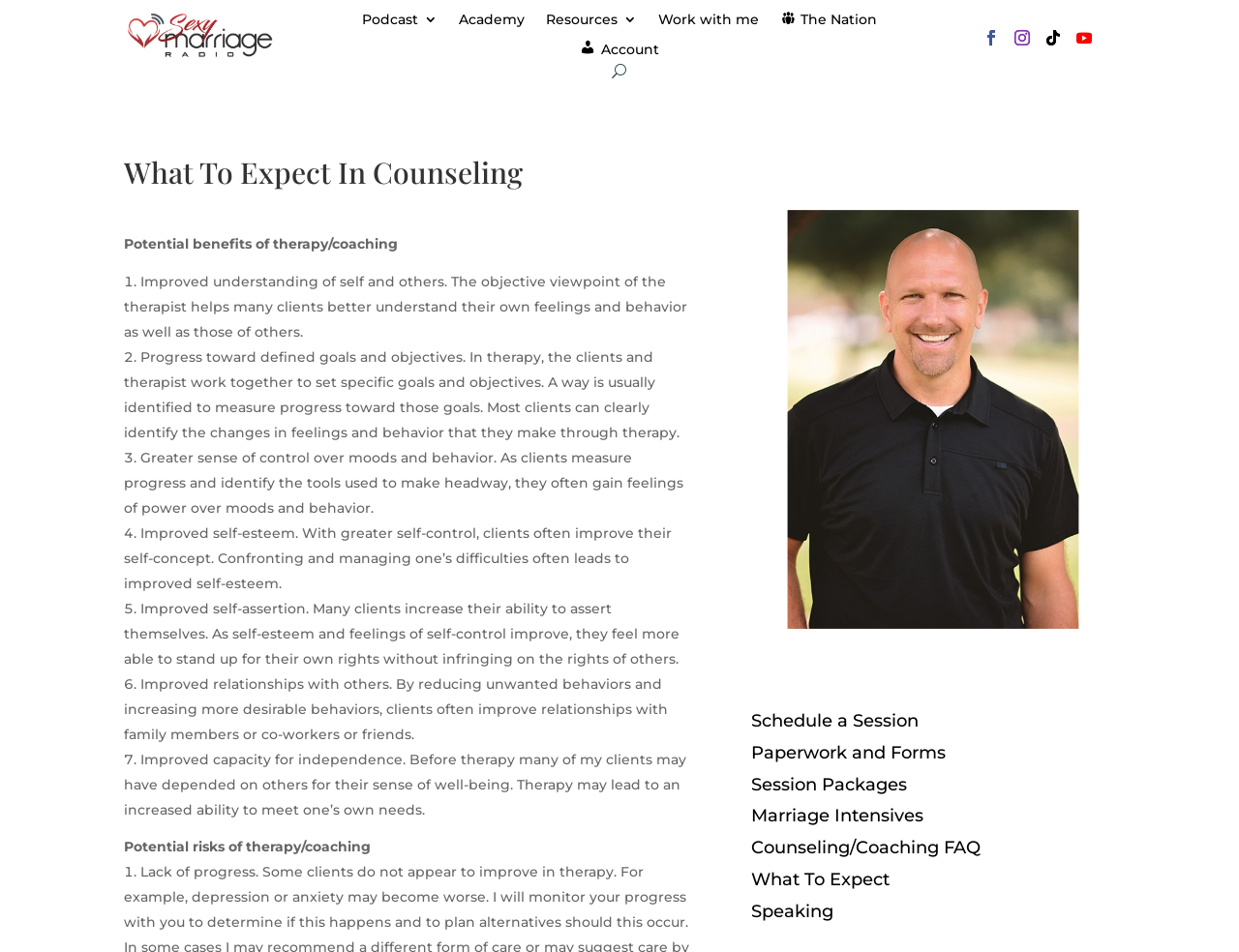Please answer the following question using a single word or phrase: 
What is the text of the first link on the webpage?

Podcast 3